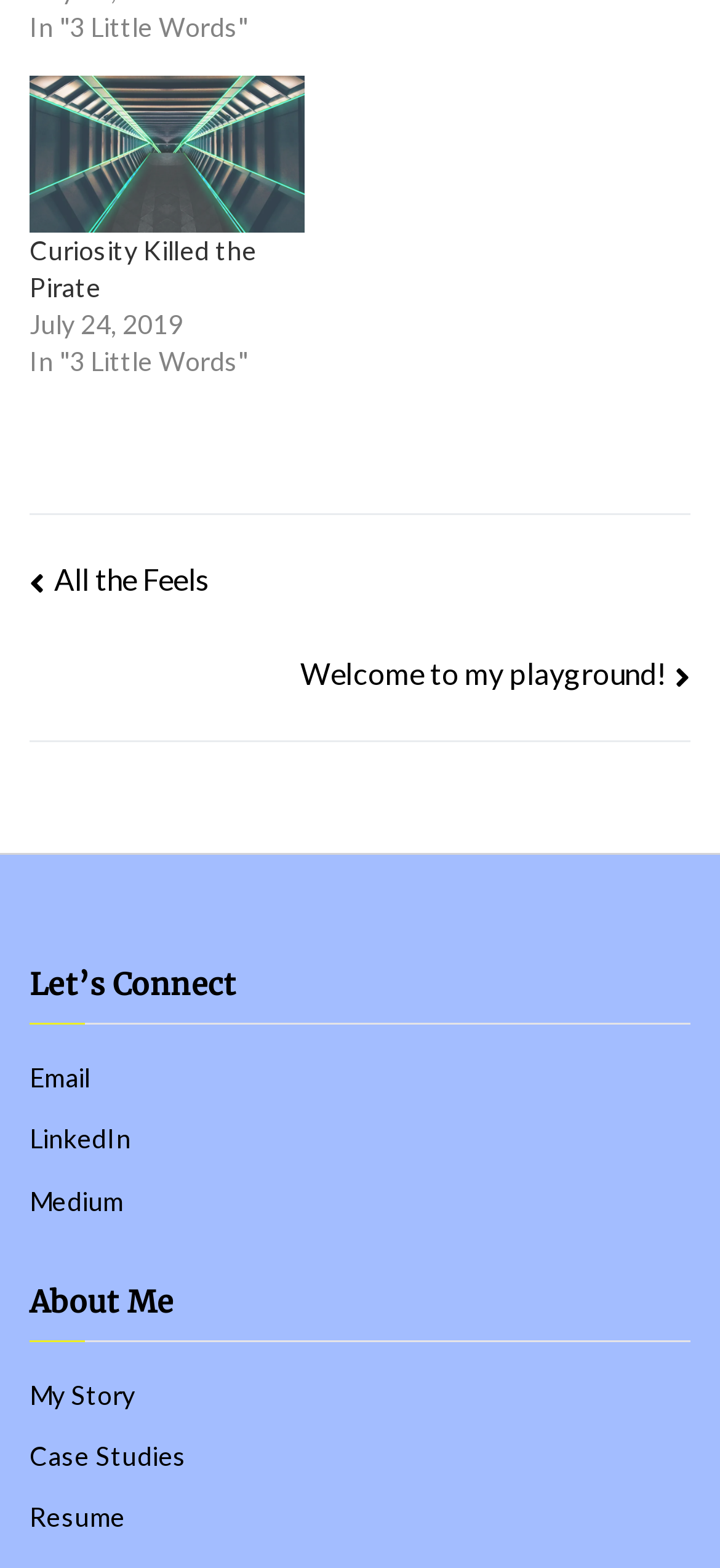Please locate the bounding box coordinates of the region I need to click to follow this instruction: "Learn more about the author's story".

[0.041, 0.874, 0.959, 0.904]